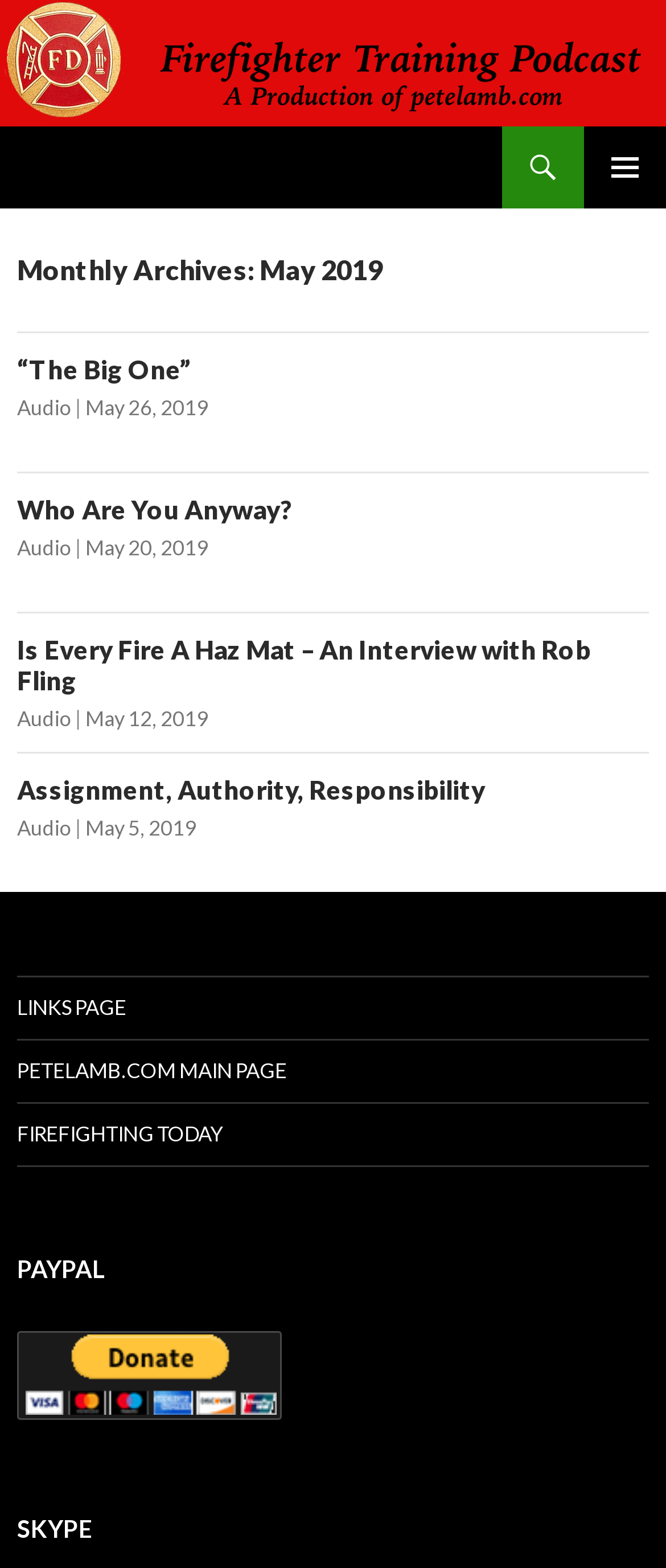Determine the bounding box coordinates of the UI element described by: "May 12, 2019".

[0.128, 0.45, 0.313, 0.467]